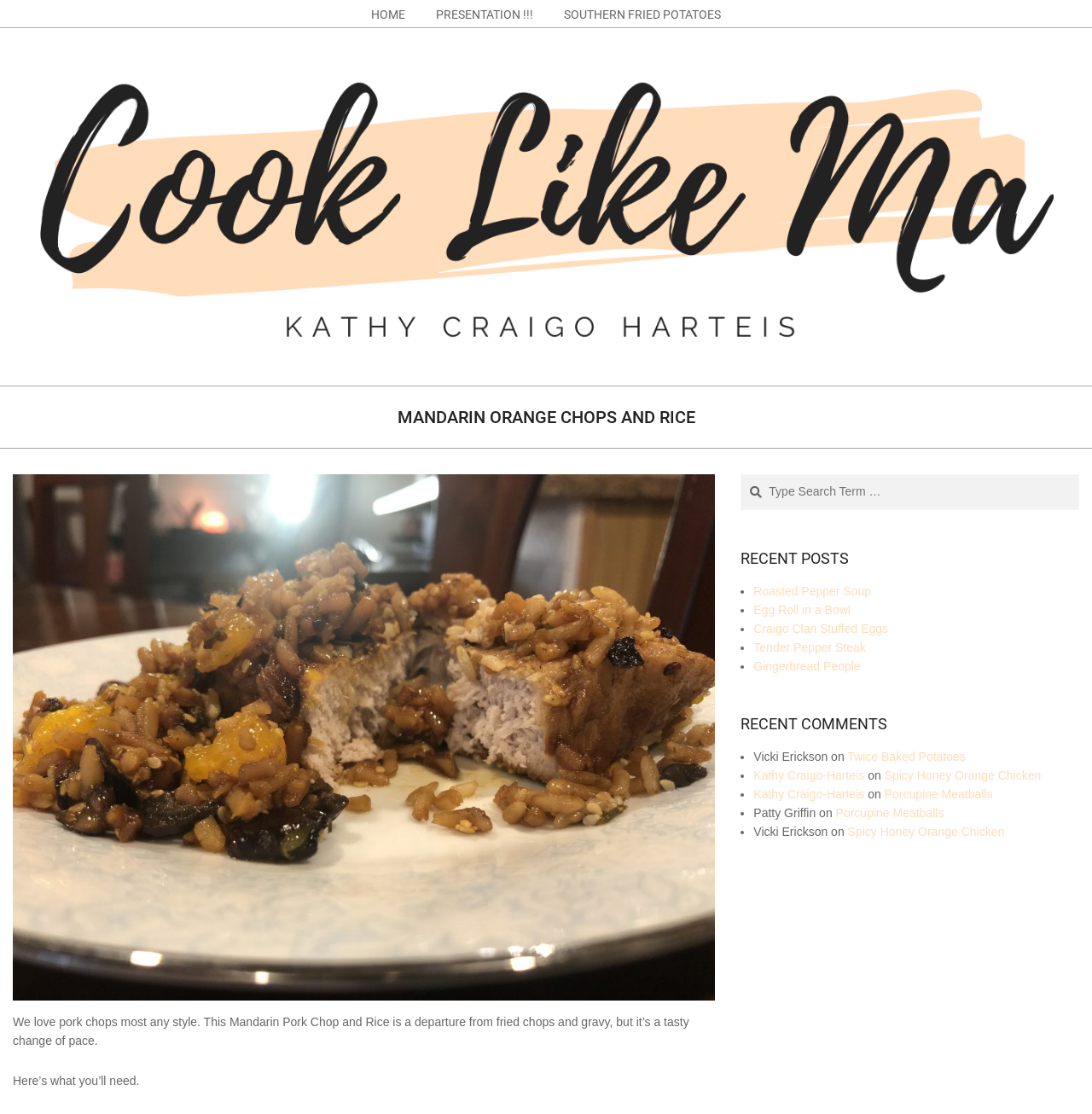Identify the bounding box of the UI element described as follows: "Presentation !!!". Provide the coordinates as four float numbers in the range of 0 to 1 [left, top, right, bottom].

[0.385, 0.0, 0.502, 0.025]